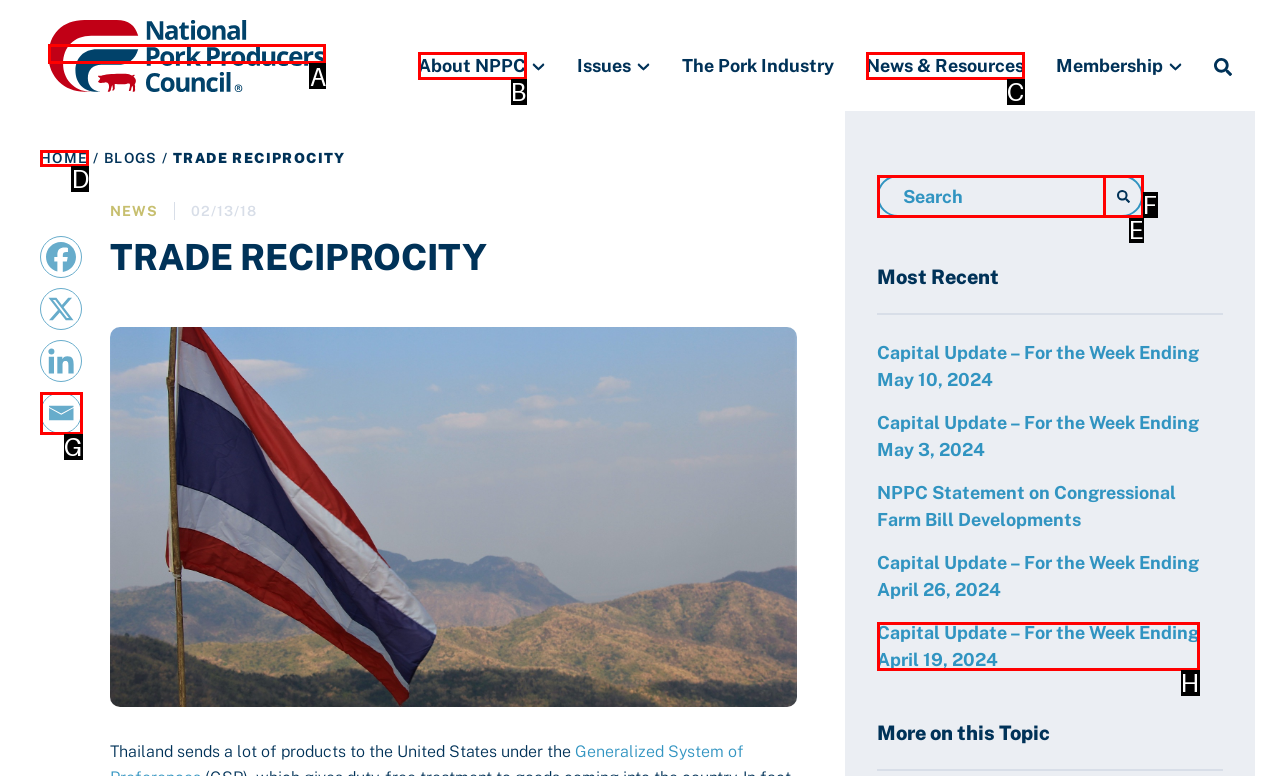Based on the description: title="National Pork Producers Council", identify the matching HTML element. Reply with the letter of the correct option directly.

A